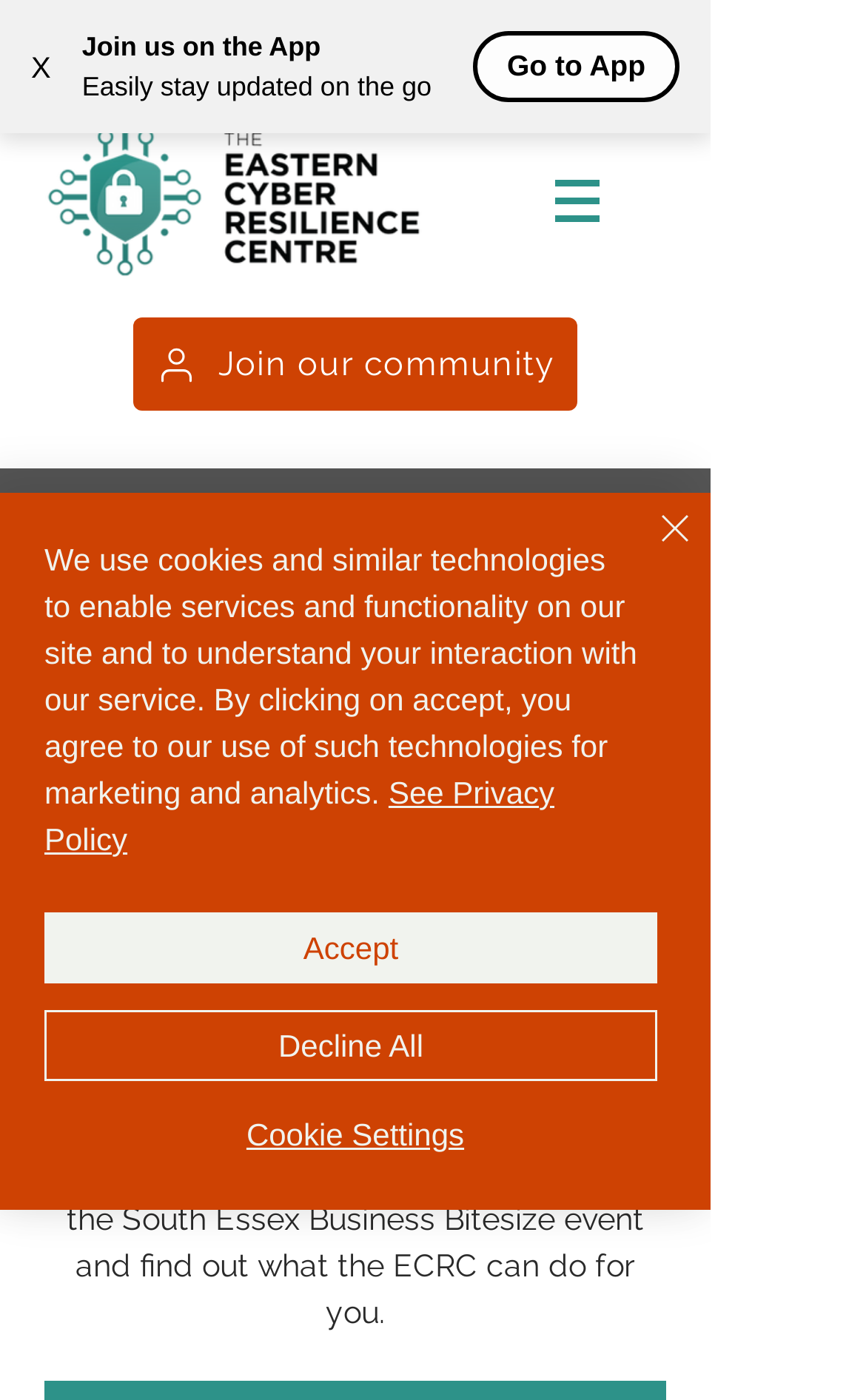Find the bounding box coordinates of the element to click in order to complete this instruction: "View Eastern Cyber Resilience Cyber Logo". The bounding box coordinates must be four float numbers between 0 and 1, denoted as [left, top, right, bottom].

[0.051, 0.077, 0.487, 0.205]